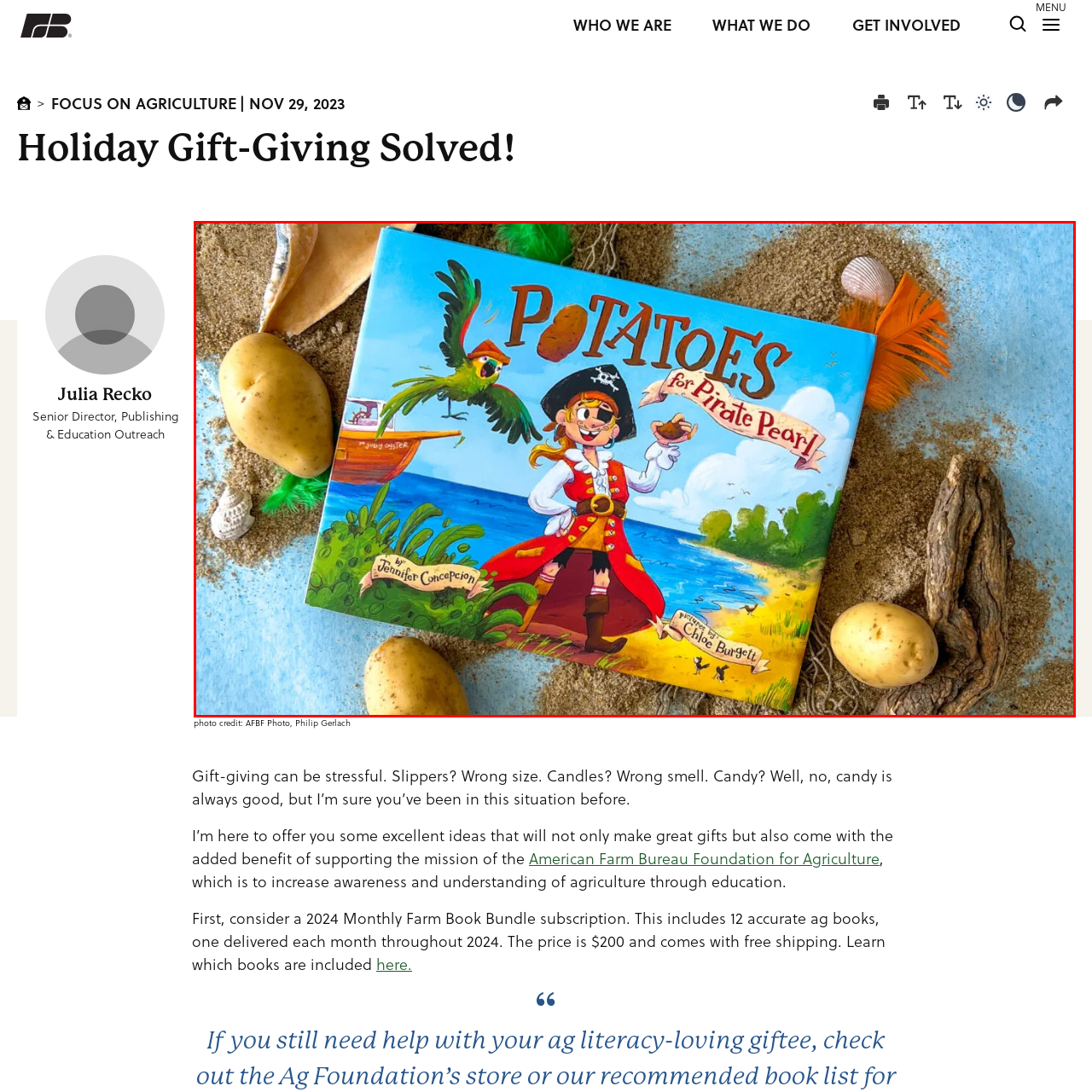Refer to the image within the red outline and provide a one-word or phrase answer to the question:
What is the background setting of the book cover?

A scenic beach